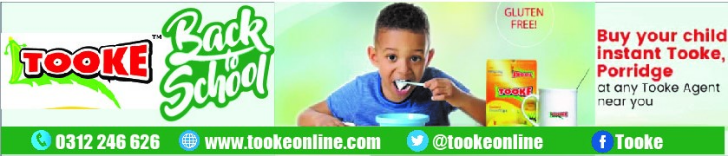Describe the image with as much detail as possible.

This vibrant advertisement promotes "Tooke," a brand offering gluten-free instant porridge, ideal for children as they head back to school. The image features a smiling young boy enjoying a bowl of porridge, suggesting the product's appeal and its wholesome nature. Bold text emphasizes "Back to School," highlighting the product's suitability for nutritious meals during the school season. Additional text encourages parents to purchase Tooke at nearby agents, reinforcing the ease of accessibility. The bright colors and cheerful imagery aim to attract attention and convey a sense of energy and positivity associated with the brand. Relevant contact information, social media handles, and a website link are also included, inviting engagement and further interaction with the brand.